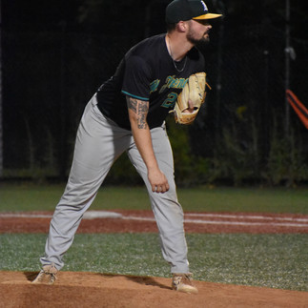Elaborate on the details you observe in the image.

The image captures a focused baseball pitcher on the mound during a night game. Dressed in a black jersey with green and yellow accents, the pitcher stands poised, ready to deliver a pitch. His left foot is slightly forward, and he grips the ball tightly in his right hand. The field is illuminated by stadium lights, highlighting the vibrant green turf and the brown pitcher's mound. In the background, the shadows of the outfield fence can be seen, along with some distant, softly blurred spectators, creating an atmosphere of anticipation and excitement typical of competitive baseball. This moment likely represents a key part of the game, showcasing the intensity and skill involved in the sport.